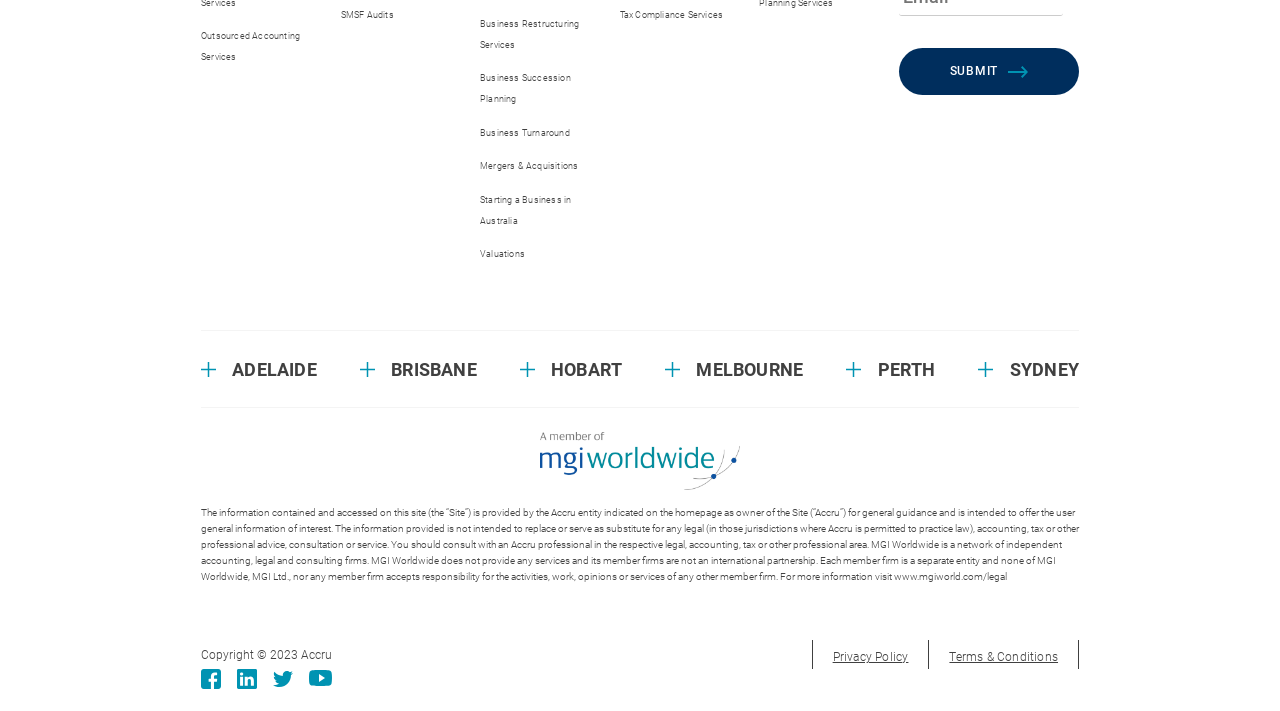Identify the bounding box coordinates of the section that should be clicked to achieve the task described: "Visit the Adelaide office".

[0.181, 0.499, 0.248, 0.54]